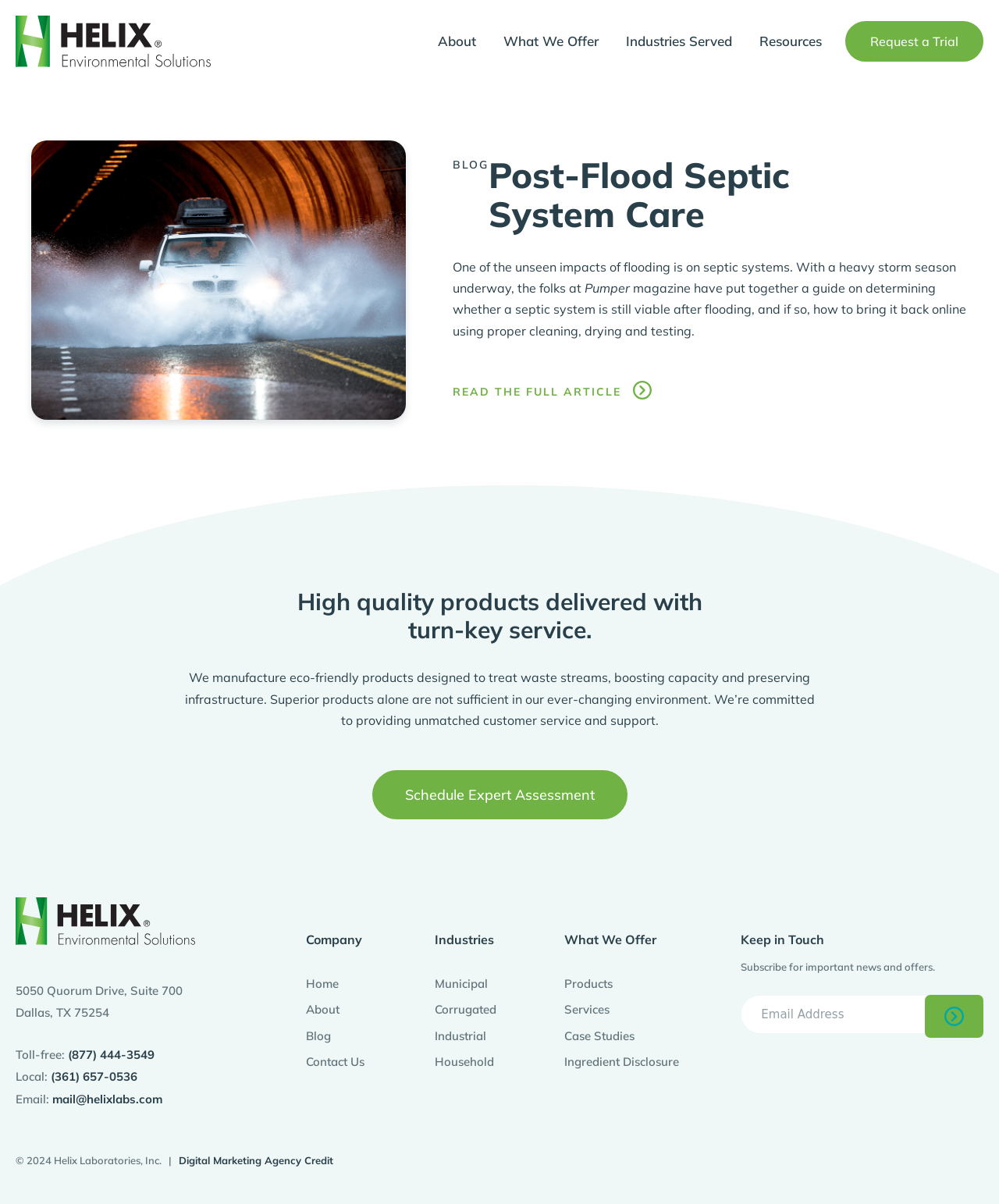Pinpoint the bounding box coordinates of the element to be clicked to execute the instruction: "Schedule an expert assessment".

[0.372, 0.64, 0.628, 0.68]